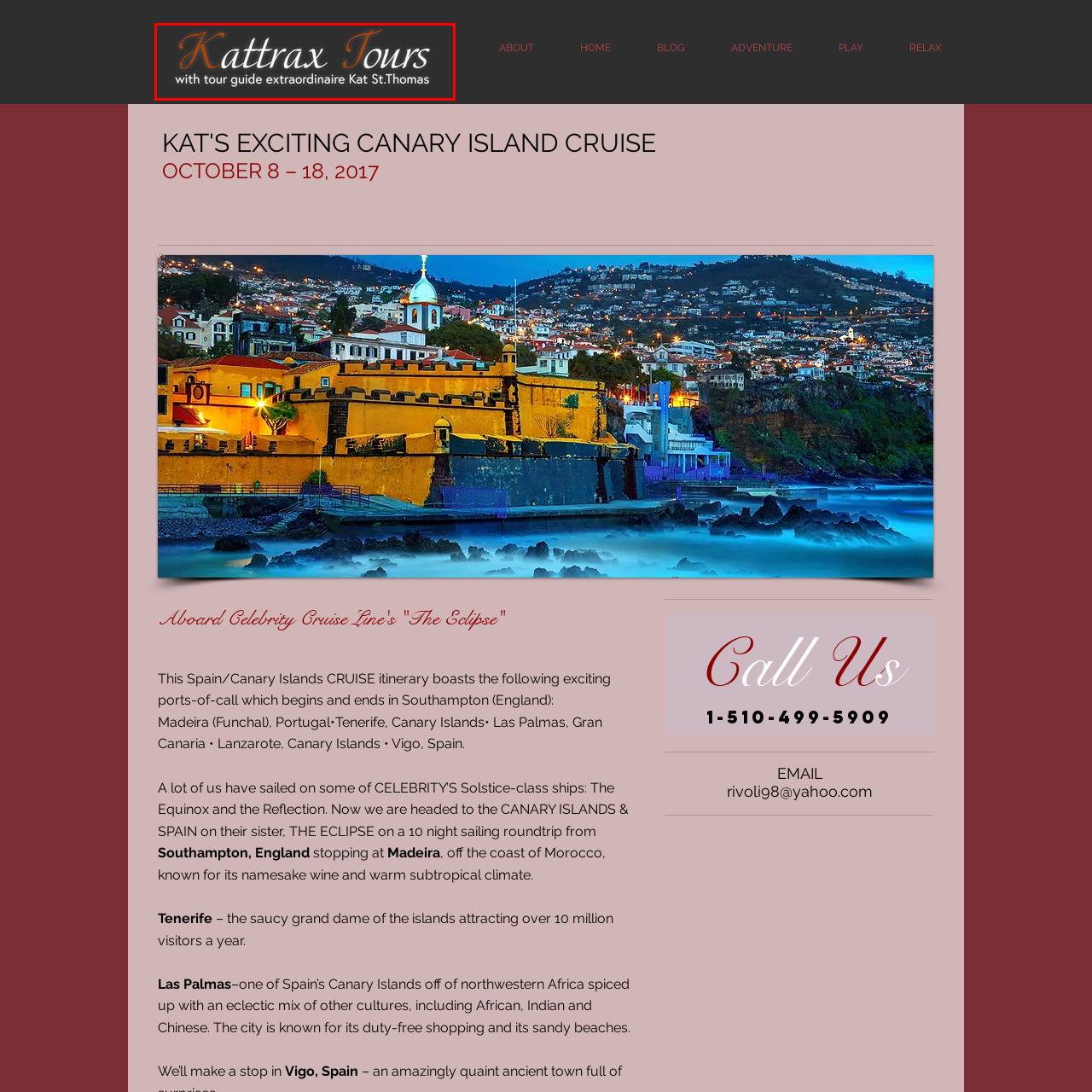Offer an in-depth description of the scene contained in the red rectangle.

The image features the logo of "Kattrax Tours," a travel service promoted alongside the catchy tagline highlighting the expertise of their tour guide, Kat St. Thomas. The logo uses a sophisticated font style, where "Kattrax" is prominently displayed in an elegant, flowing script, while the phrase "Tours" appears more understated. The overall aesthetic conveys a sense of adventure and professionalism, inviting prospective travelers to explore its offerings, particularly in destinations like the Canary Islands. This branding reflects a commitment to delivering exceptional travel experiences.